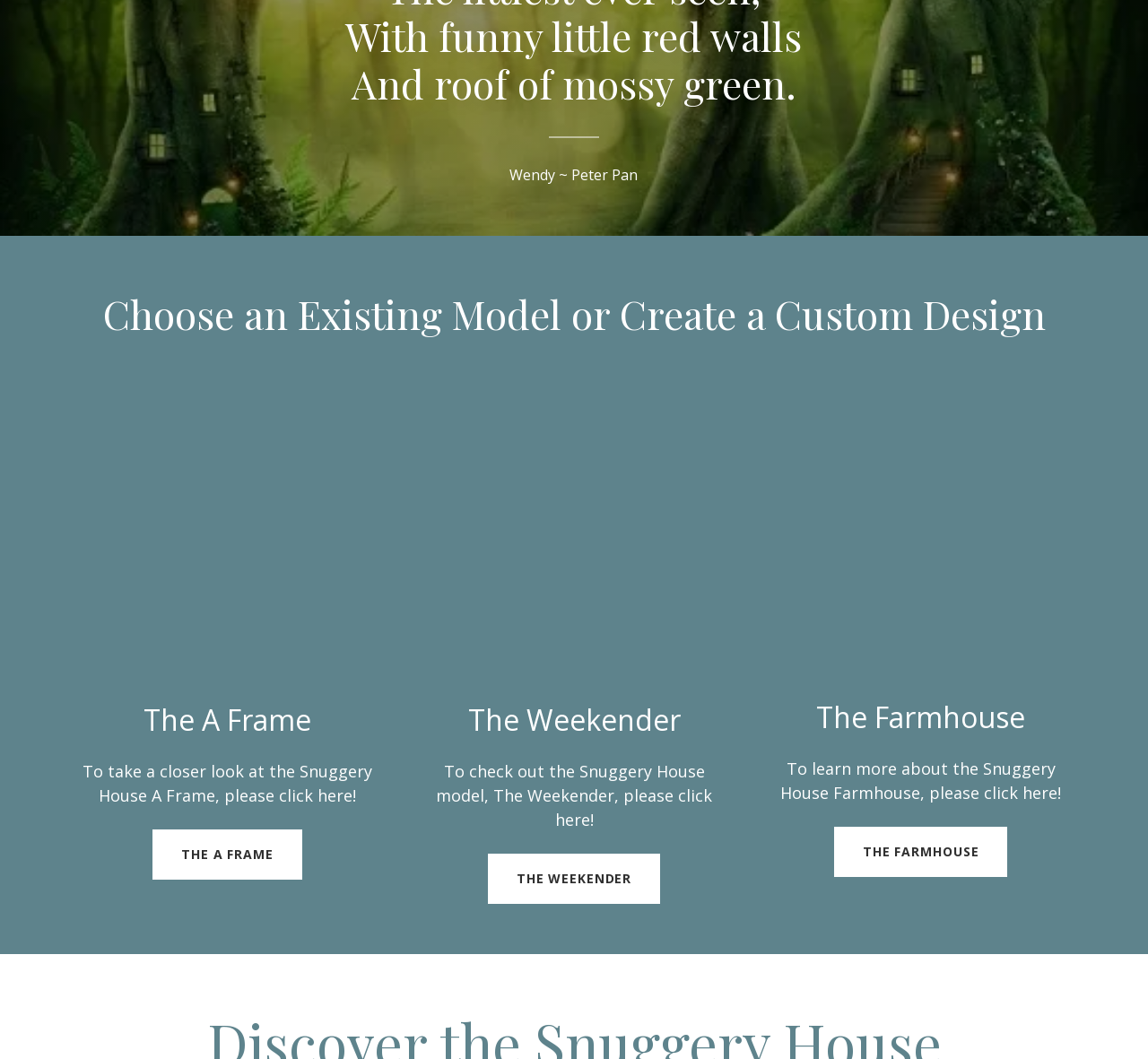What is the action that can be taken to learn more about the Snuggery House Farmhouse?
Refer to the image and provide a one-word or short phrase answer.

Click here